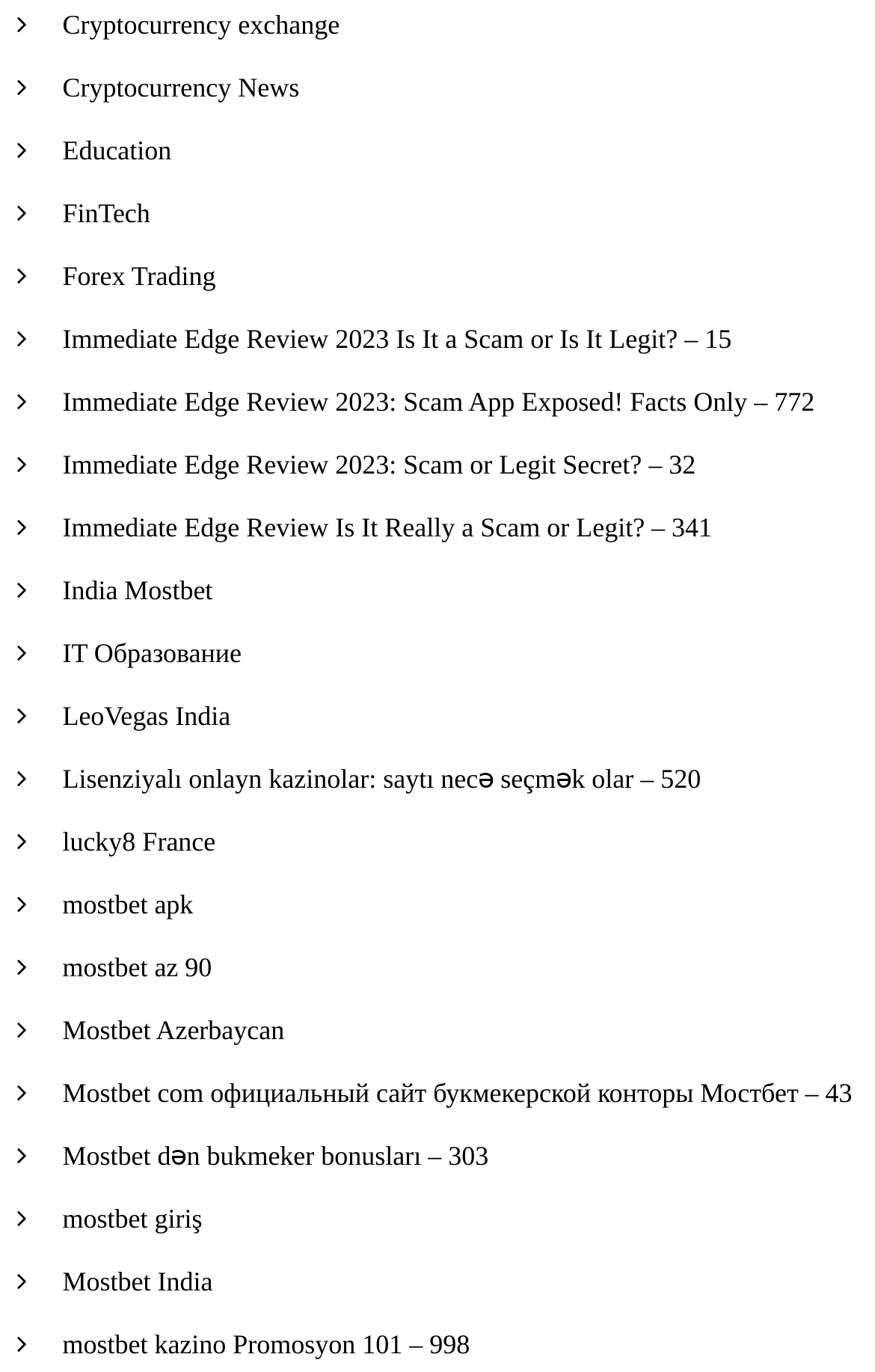How many links are on this webpage?
Look at the image and respond with a one-word or short-phrase answer.

24